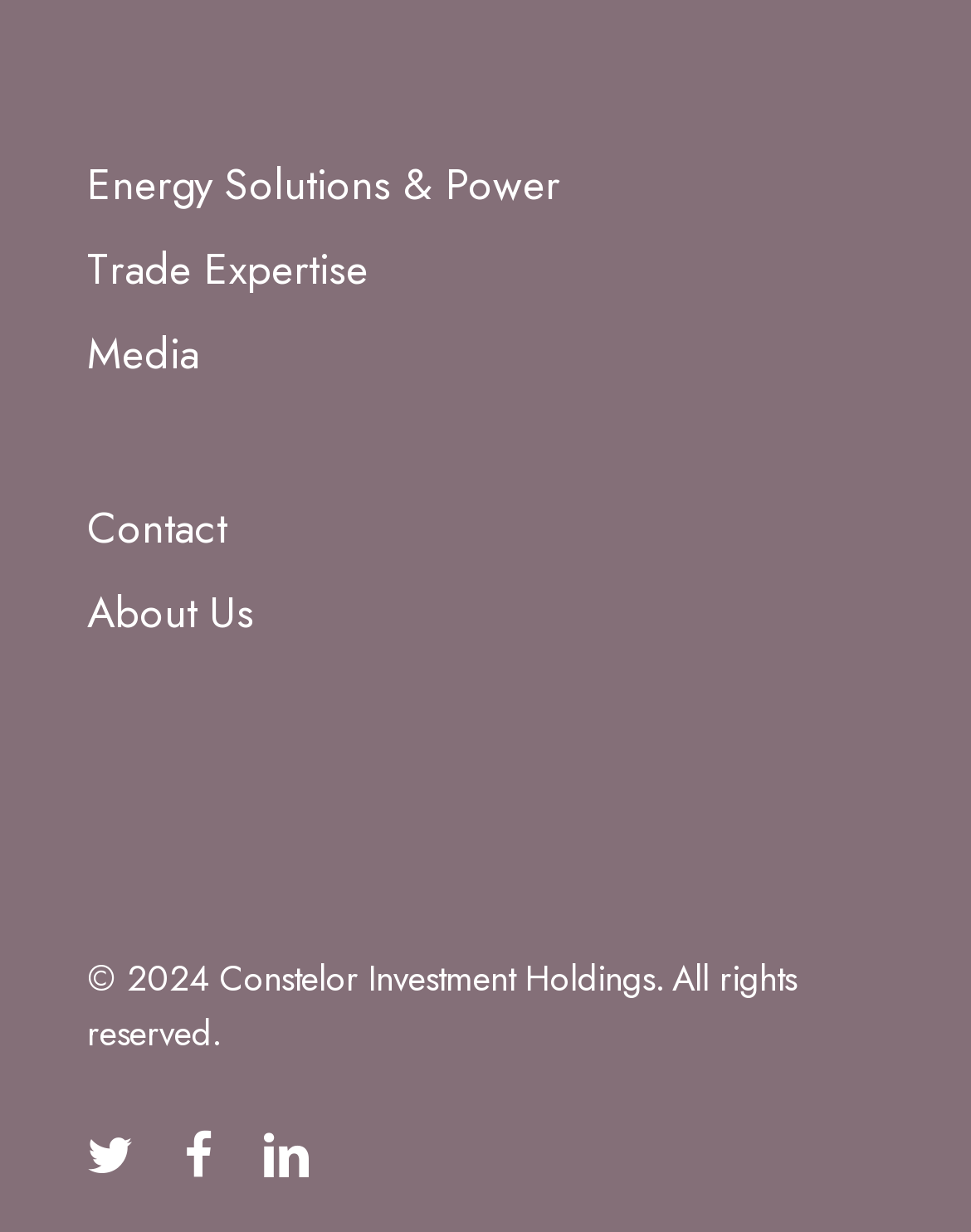How many social media links are available?
Please provide a single word or phrase answer based on the image.

3